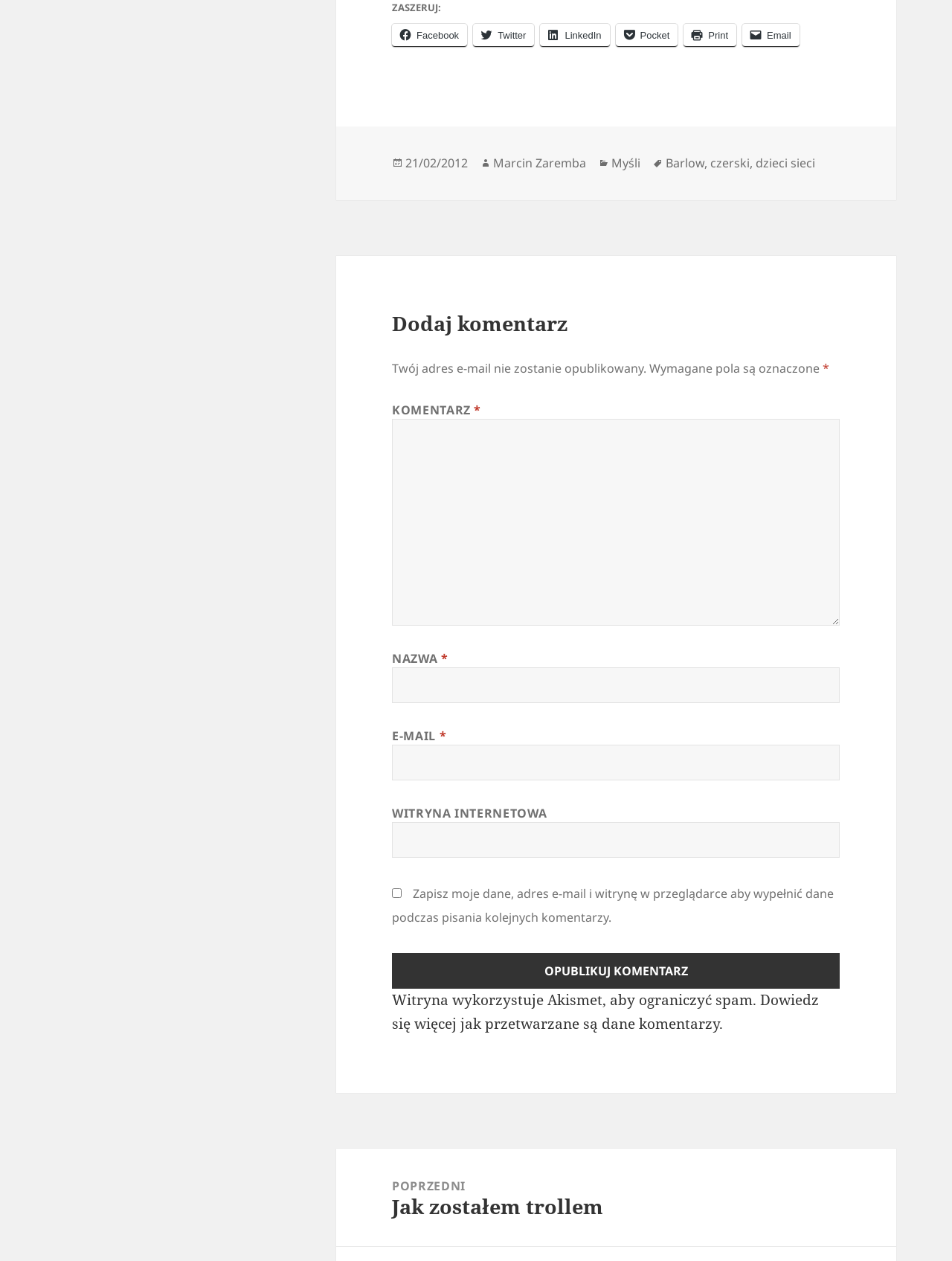What is the name of the author?
Based on the image, respond with a single word or phrase.

Marcin Zaremba